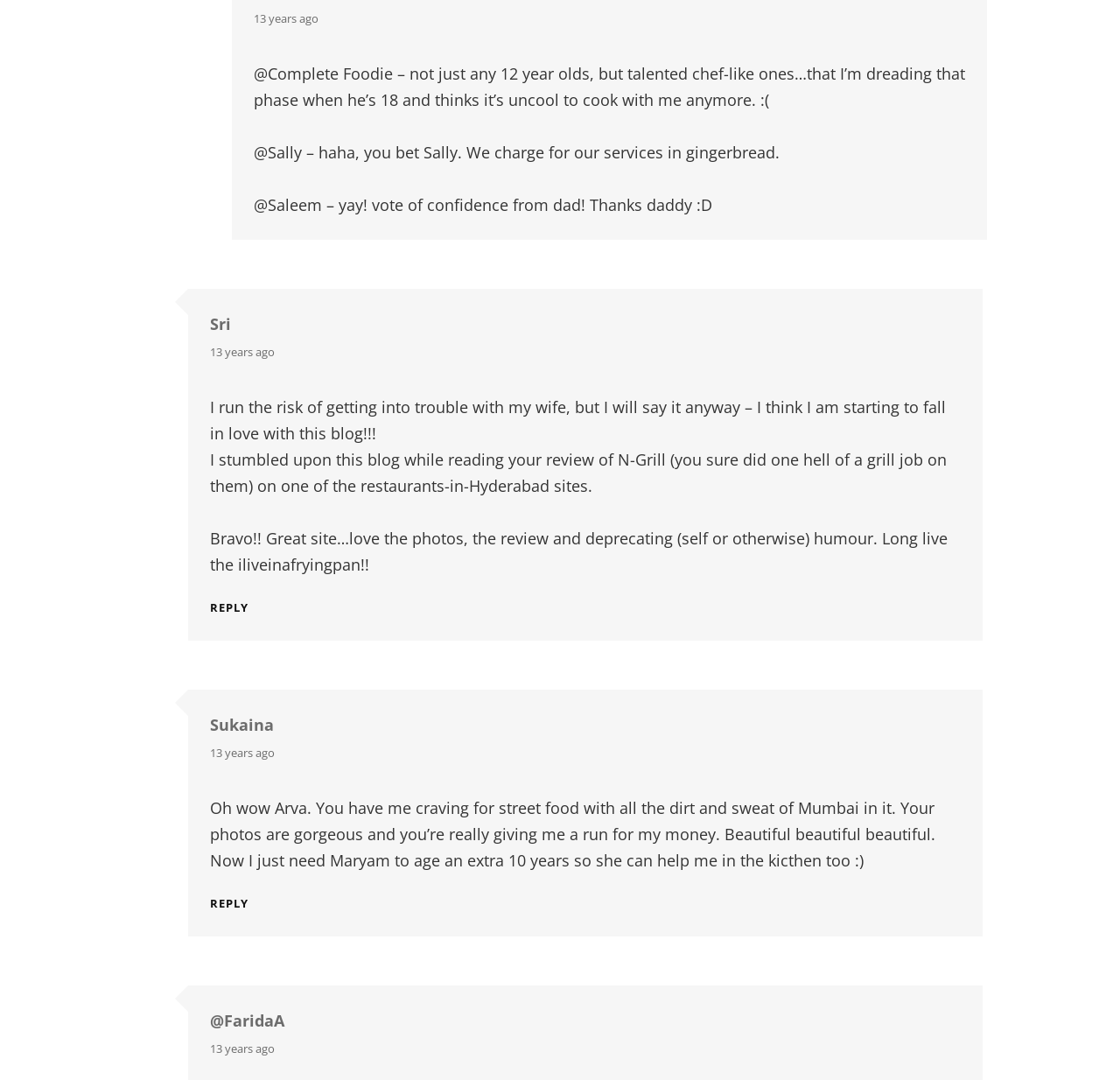Please identify the bounding box coordinates of the clickable area that will fulfill the following instruction: "View comment from 13 years ago". The coordinates should be in the format of four float numbers between 0 and 1, i.e., [left, top, right, bottom].

[0.188, 0.315, 0.245, 0.336]